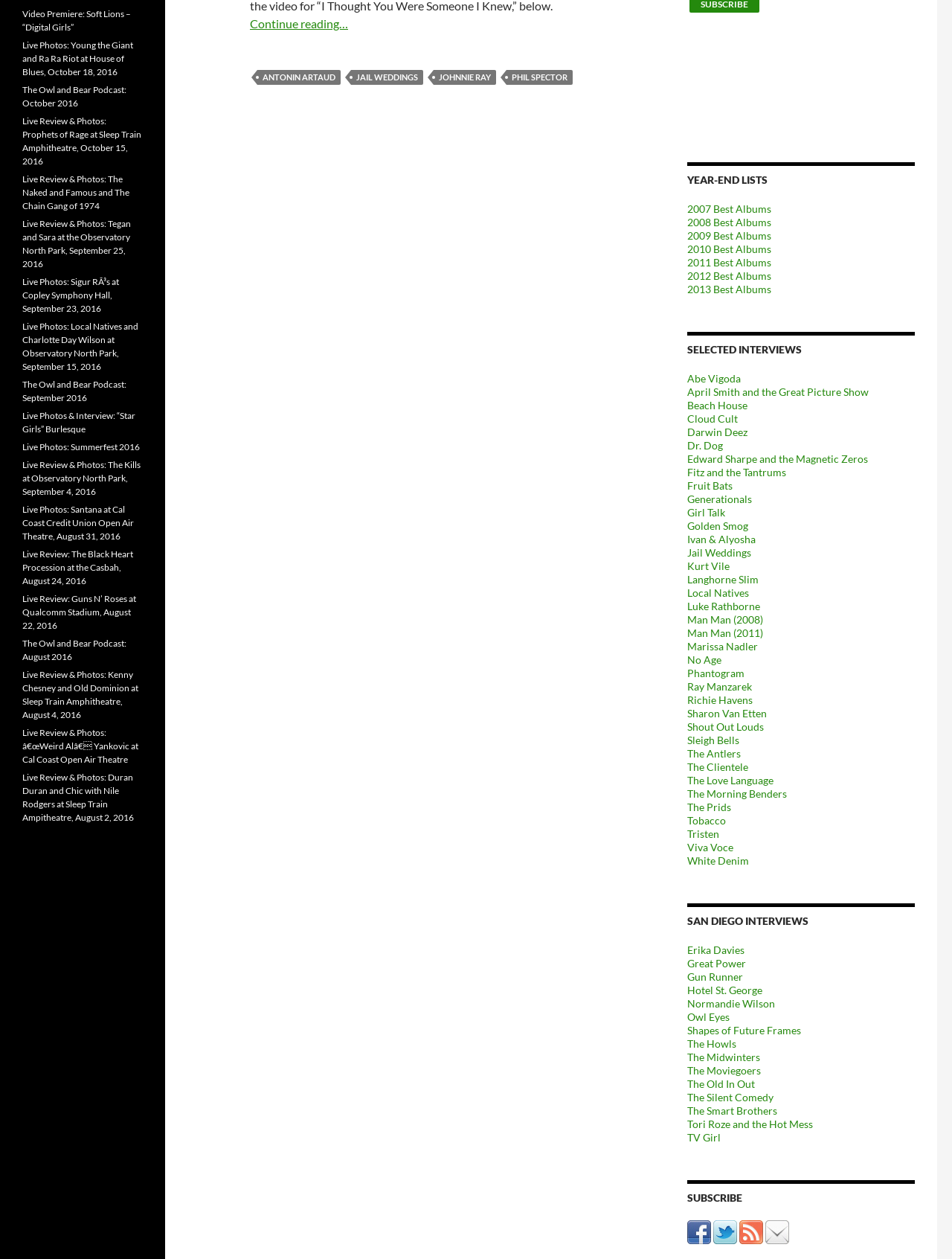Identify the bounding box coordinates of the section to be clicked to complete the task described by the following instruction: "Click on the 'YEAR-END LISTS' heading". The coordinates should be four float numbers between 0 and 1, formatted as [left, top, right, bottom].

[0.722, 0.129, 0.961, 0.15]